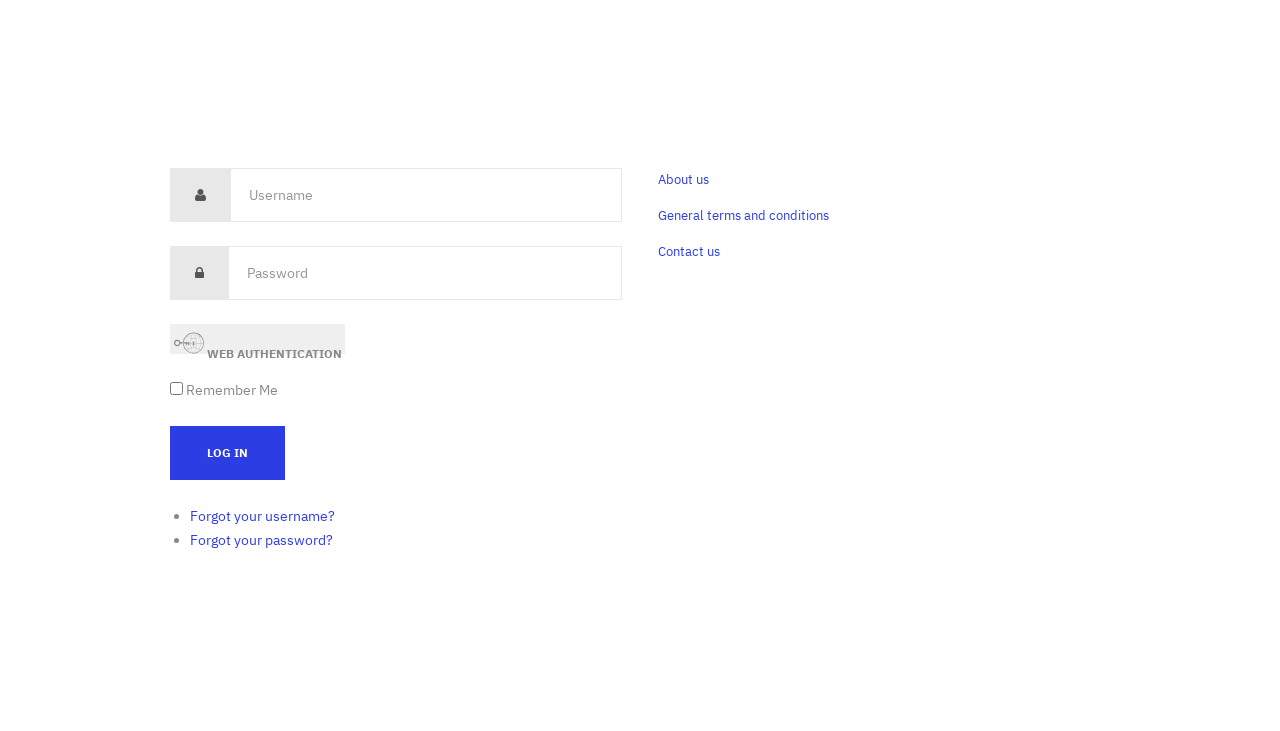What is the text on the first button?
Please provide a comprehensive answer to the question based on the webpage screenshot.

The first button has the text 'WEB AUTHENTICATION' on it, which suggests that it is related to web authentication.